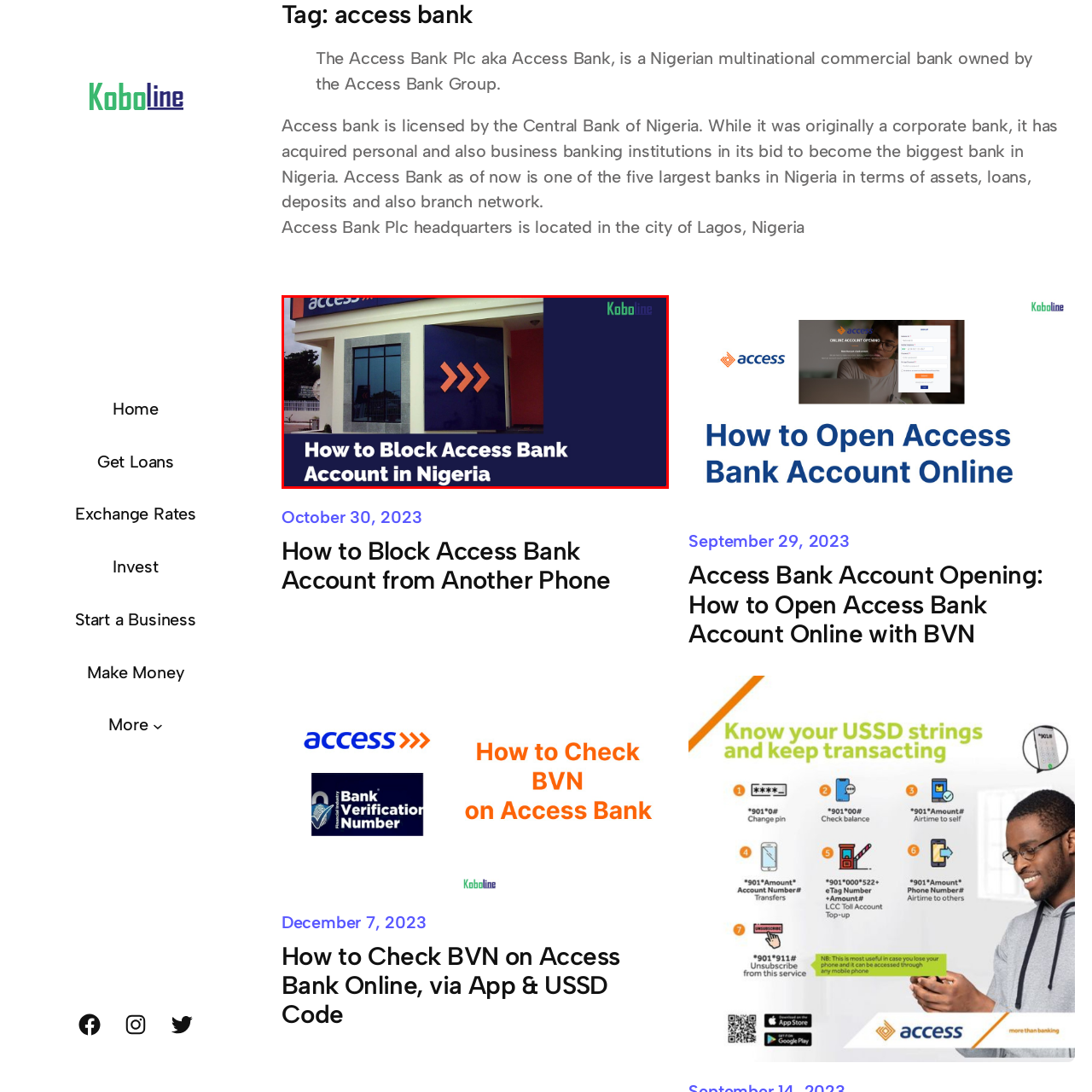Describe in detail what is depicted in the image enclosed by the red lines.

The image features a brightly colored facade of an Access Bank branch in Nigeria, designed to convey the institution's modern and approachable image. Prominently displayed are three orange arrows pointing to the right, symbolizing progress and forward movement. The image is complemented by a clear title overlay that reads “How to Block Access Bank Account in Nigeria,” indicating that the content aims to provide important instructions related to account management. The branding of Koboline is visible in the top right corner, linking the image to resources or guides offered by the platform. The overall design and text suggest a focus on accessibility and user guidance for banking procedures in Nigeria.